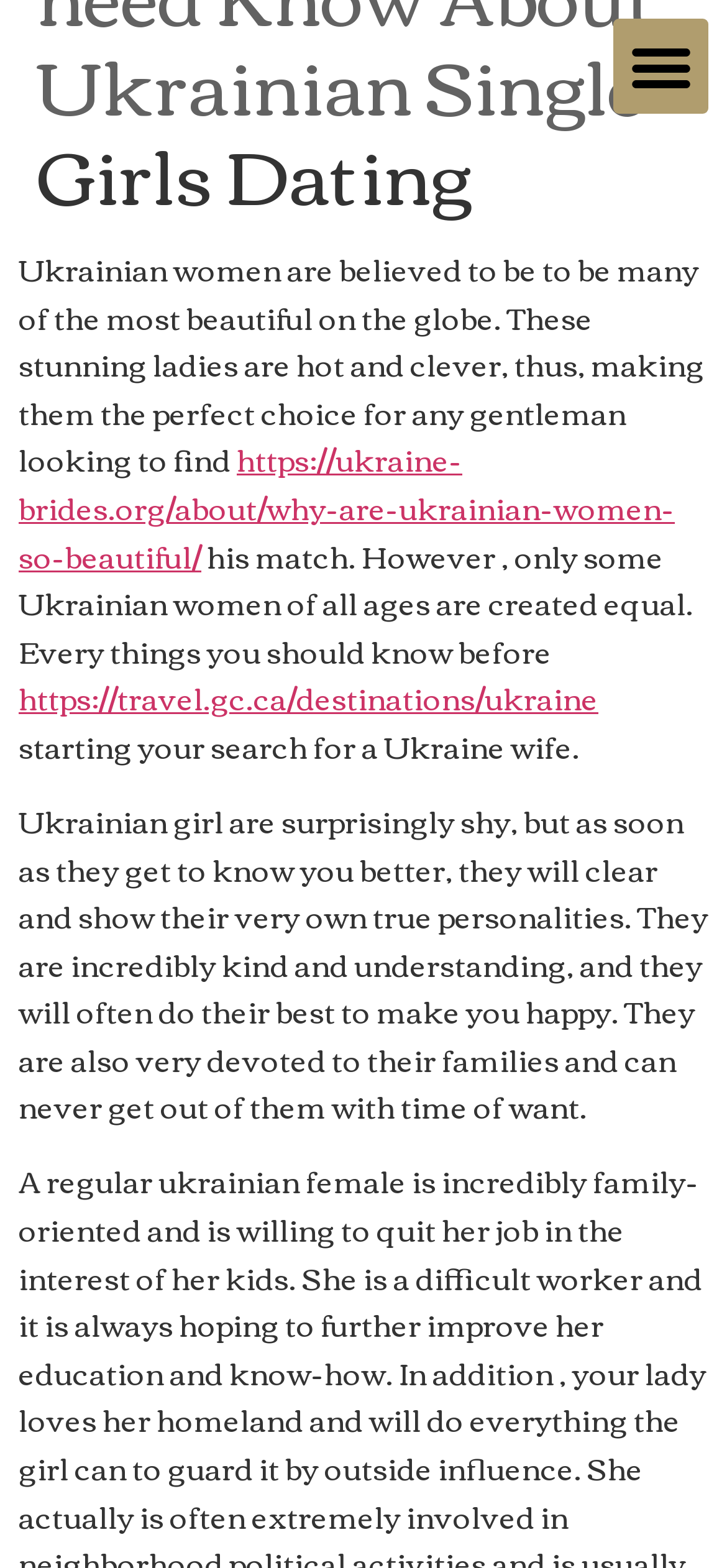Produce an elaborate caption capturing the essence of the webpage.

The webpage is about Ukrainian single girls dating, with a focus on their characteristics and what to know before searching for a Ukraine wife. At the top right corner, there is a "Menu Toggle" button. Below the title, there is a paragraph of text that describes Ukrainian women as beautiful, hot, and clever, making them a perfect choice for any gentleman. This paragraph also contains a link to an article about why Ukrainian women are so beautiful. 

Following this, there is another paragraph that mentions not all Ukrainian women are created equal and provides a link to a travel website about Ukraine. The text then continues to describe Ukrainian girls as shy at first, but kind, understanding, and devoted to their families once you get to know them.